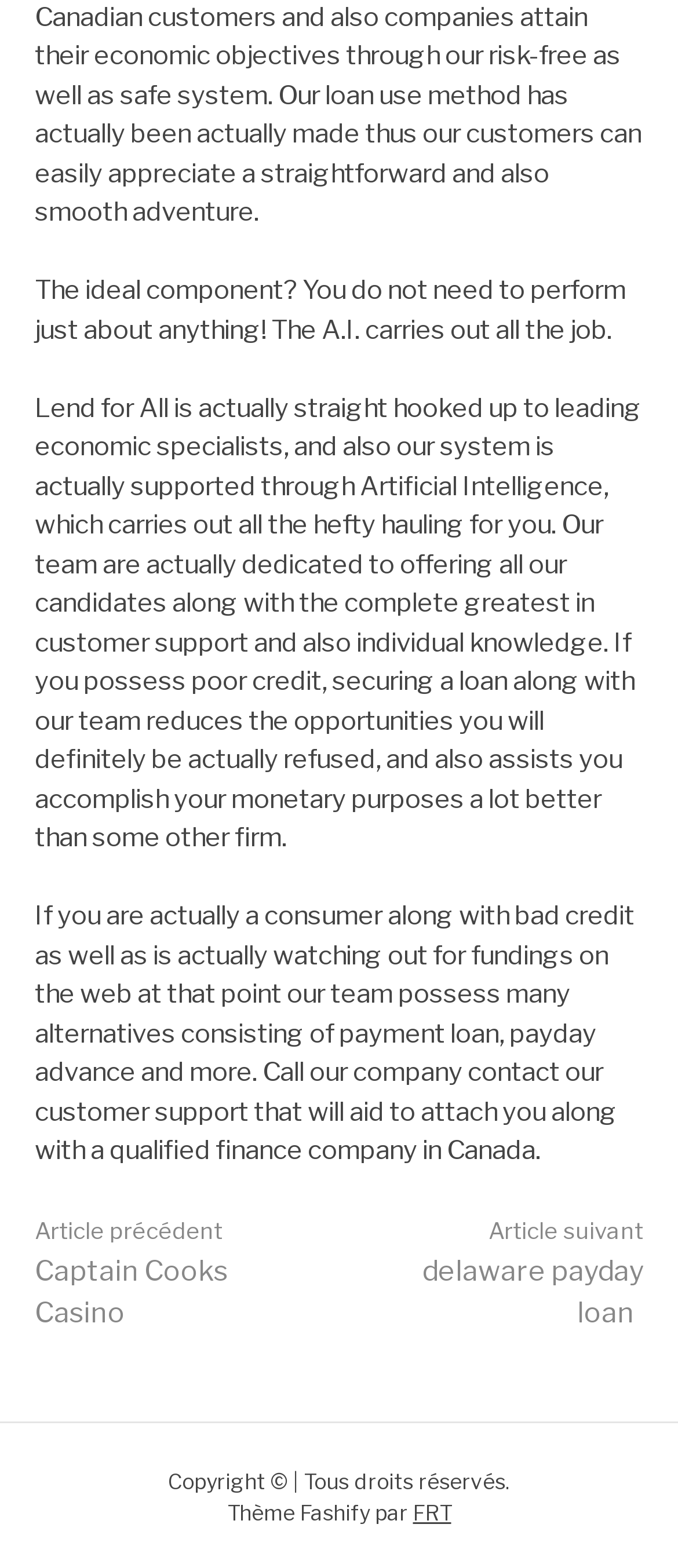Answer in one word or a short phrase: 
What types of loans are offered?

Payment loan, payday advance, and more